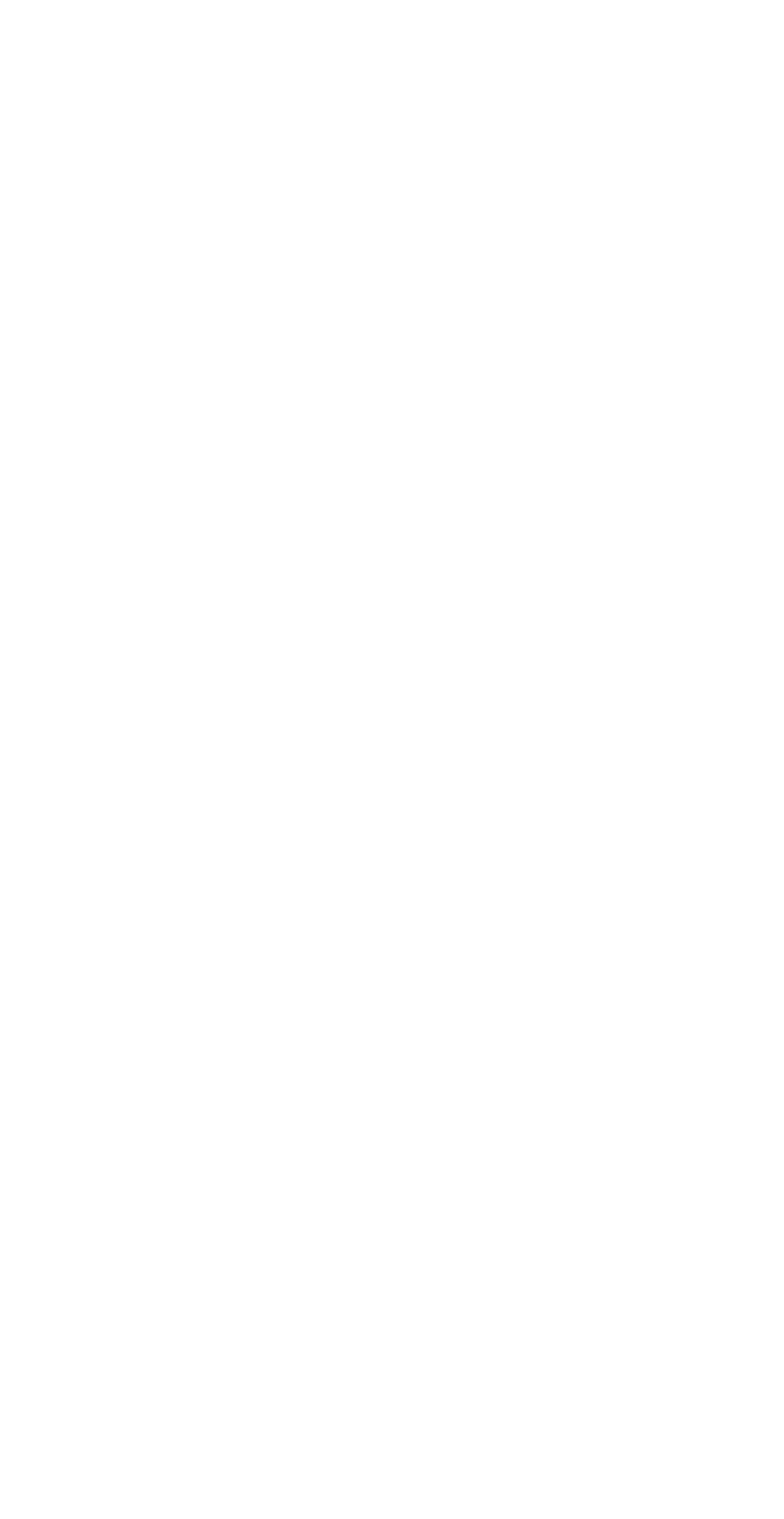Please find the bounding box for the following UI element description. Provide the coordinates in (top-left x, top-left y, bottom-right x, bottom-right y) format, with values between 0 and 1: Jon White

[0.311, 0.871, 0.501, 0.895]